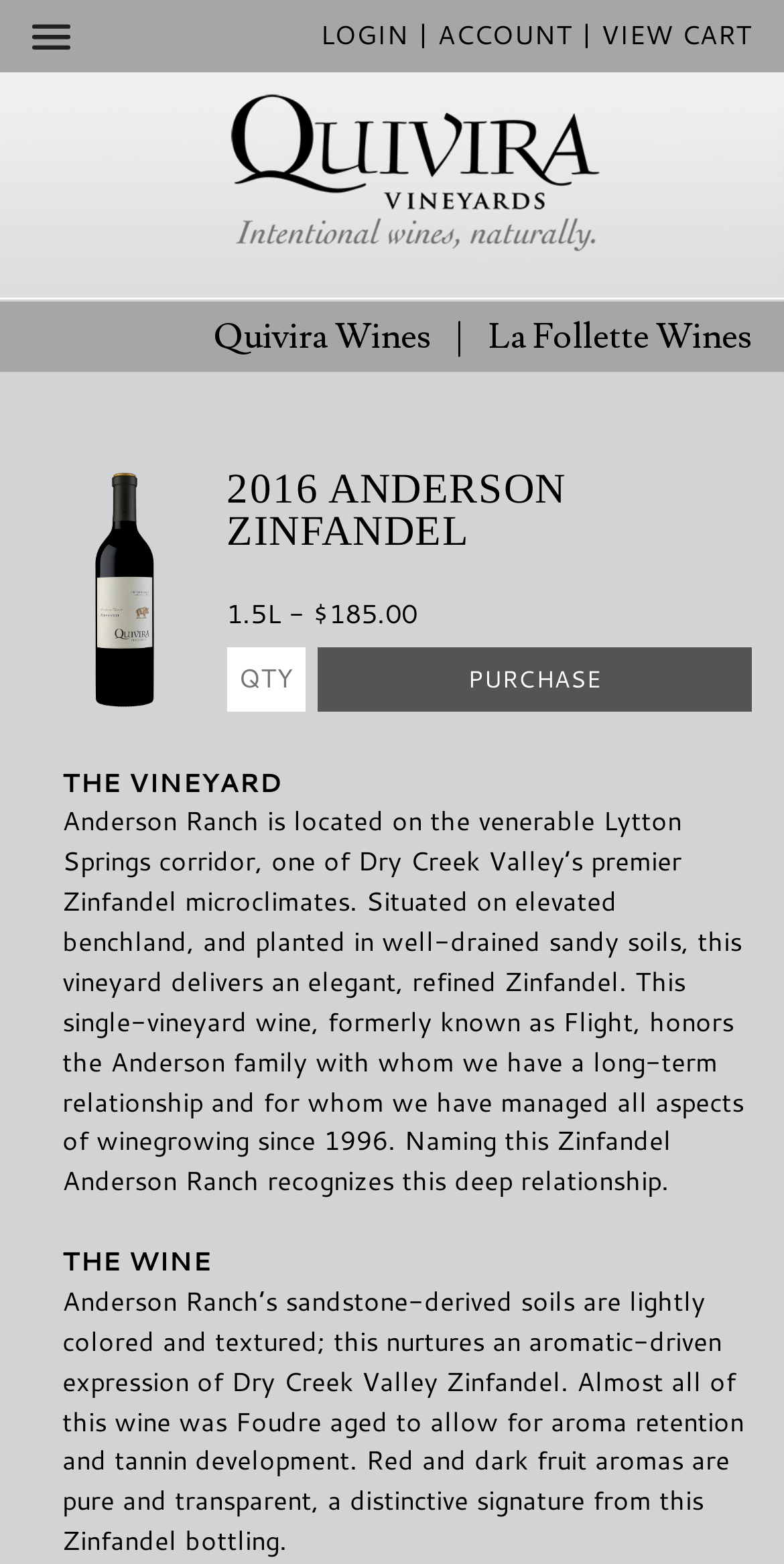What type of soil is found at Anderson Ranch?
Provide an in-depth and detailed explanation in response to the question.

I found the answer by reading the text on the webpage, which says 'Situated on elevated benchland, and planted in well-drained sandy soils, this vineyard delivers an elegant, refined Zinfandel.' This indicates that the soil at Anderson Ranch is sandy.